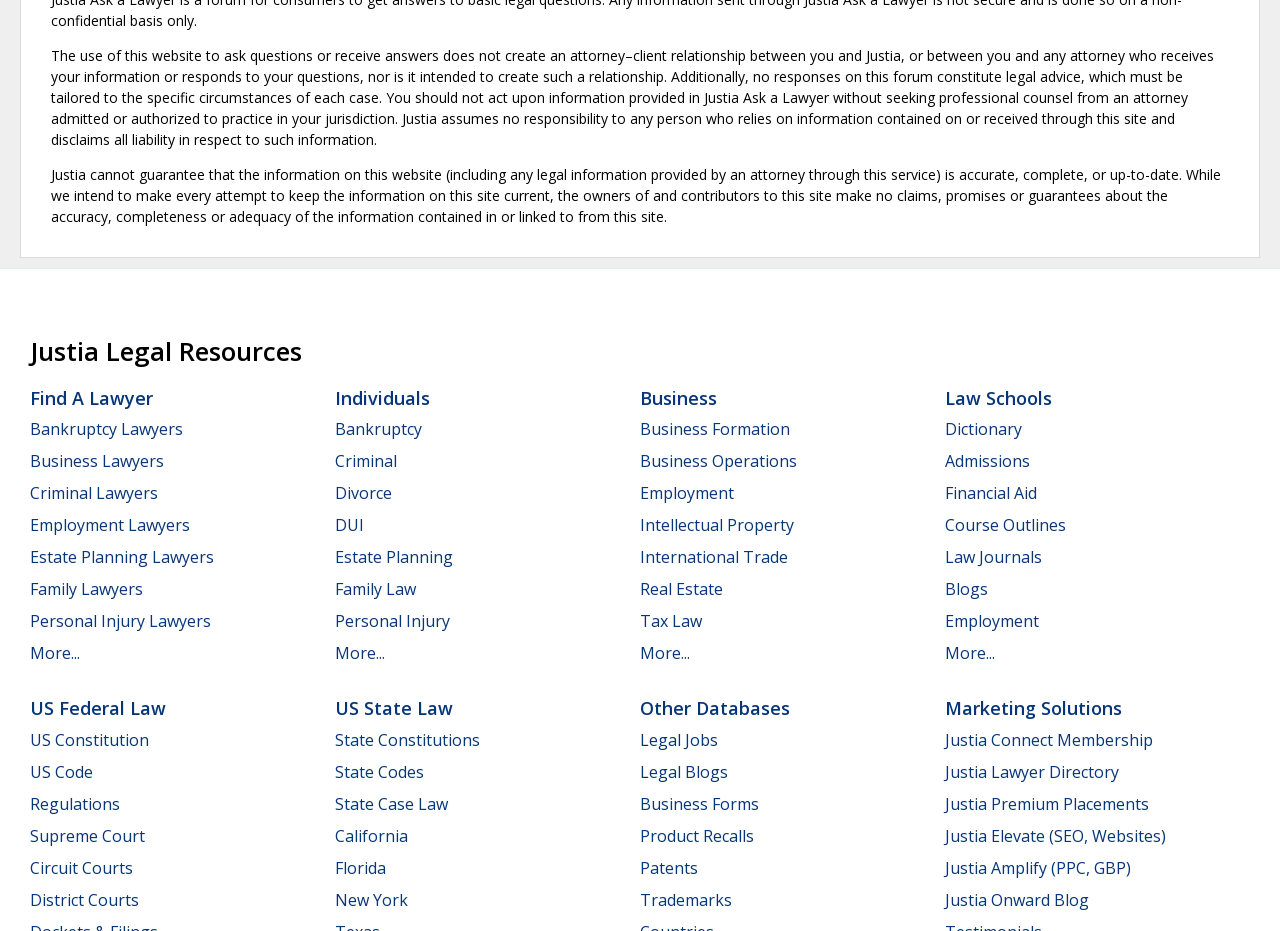What is the name of the marketing solution section?
Look at the image and provide a short answer using one word or a phrase.

Marketing Solutions